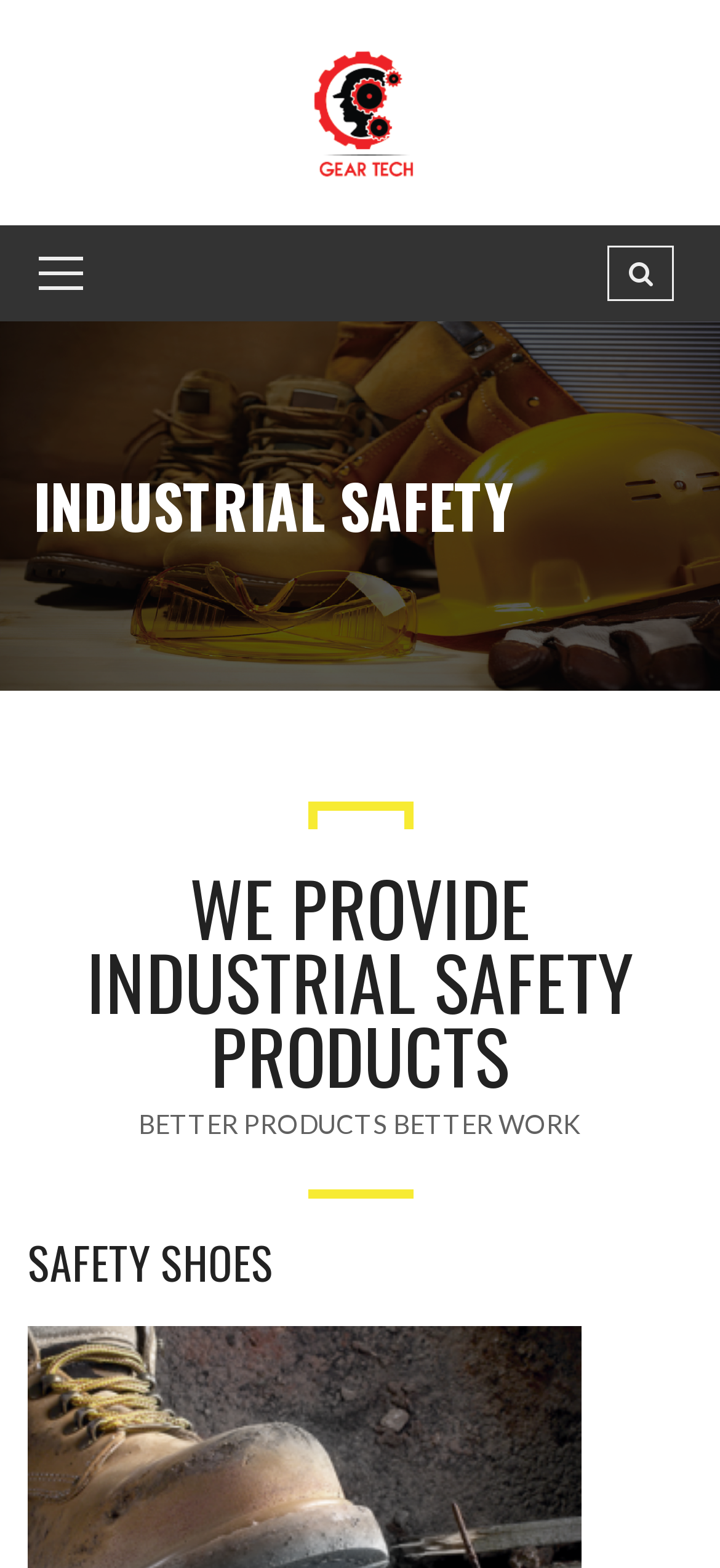Construct a comprehensive description capturing every detail on the webpage.

The webpage is about Geartech, an industrial safety products provider. At the top, there is a logo with the text "GEARTECH - We Provide the Best" and an image with the same description. Below the logo, there is a search bar with a heading "ENTER YOUR KEYWORD" and a textbox to input search queries. The search bar is accompanied by two buttons, "SEARCH" and a button with a magnifying glass icon.

To the right of the search bar, there is an image, and below it, a heading "GET A QUOTE" with a button featuring a magnifying glass icon. On the left side of the page, there is a heading "INDUSTRIAL SAFETY" with a subheading "WE PROVIDE INDUSTRIAL SAFETY PRODUCTS" below it. Further down, there is a paragraph of text "BETTER PRODUCTS BETTER WORK" and another heading "SAFETY SHOES". There are two icons on the page, one with a search icon and another with a cart icon.